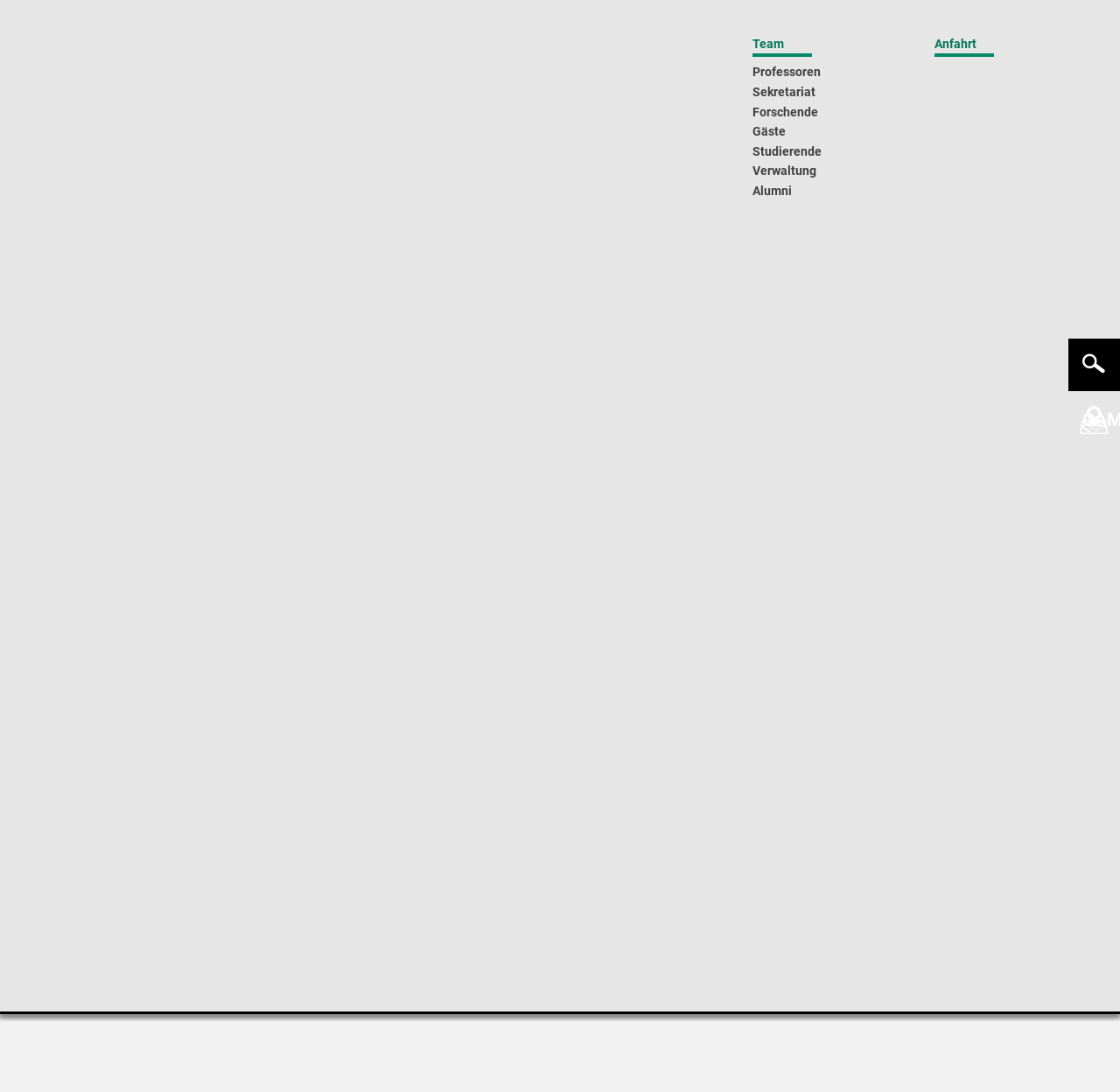Find and provide the bounding box coordinates for the UI element described here: "Bhawna Verma". The coordinates should be given as four float numbers between 0 and 1: [left, top, right, bottom].

[0.122, 0.417, 0.21, 0.433]